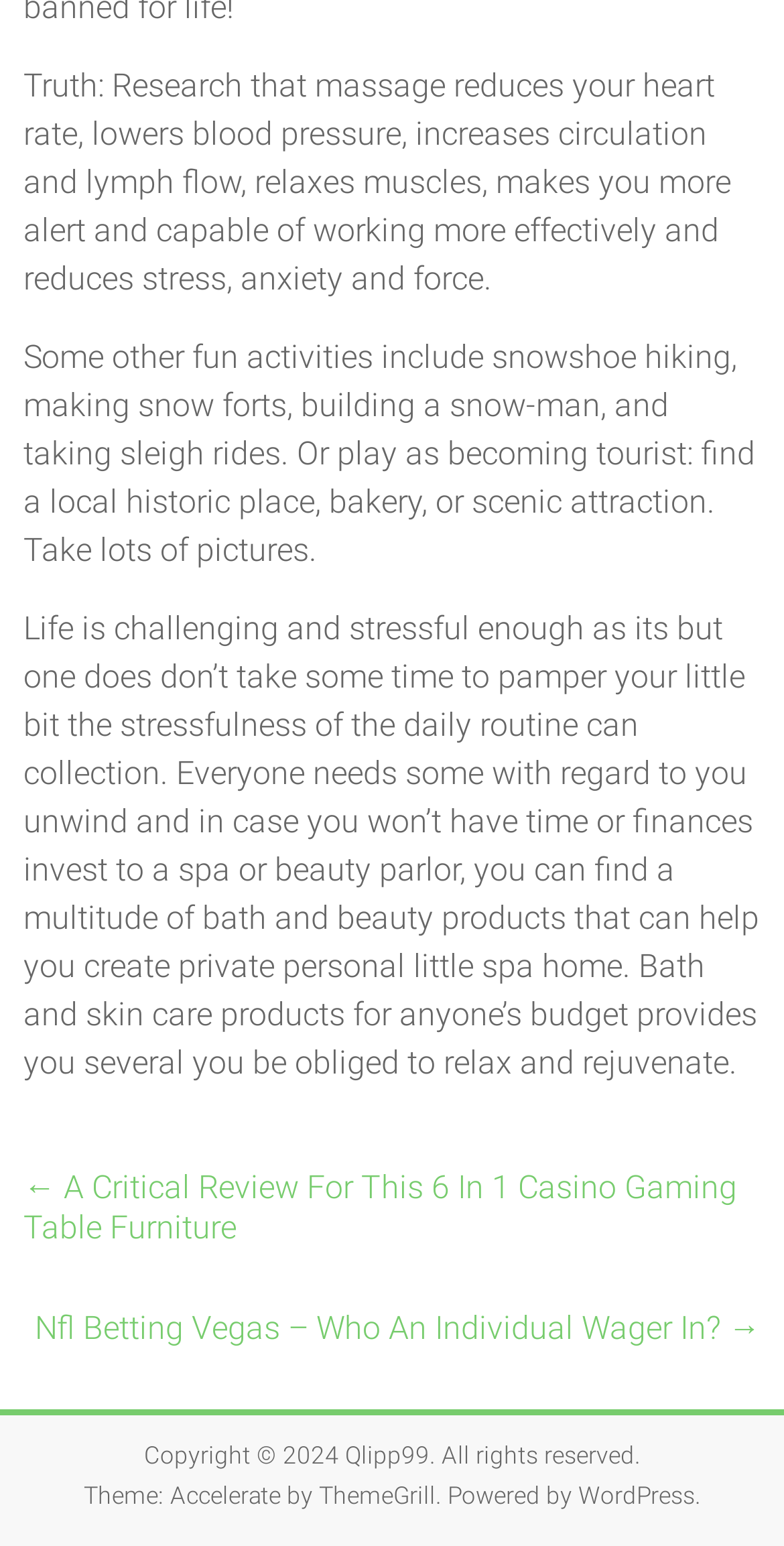Return the bounding box coordinates of the UI element that corresponds to this description: "WordPress". The coordinates must be given as four float numbers in the range of 0 and 1, [left, top, right, bottom].

[0.737, 0.958, 0.886, 0.977]